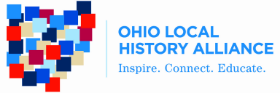What is the font style of the organization's name?
Using the details shown in the screenshot, provide a comprehensive answer to the question.

The text 'OHIO LOCAL HISTORY ALLIANCE' is presented in bold blue letters, emphasizing the organization's name and creating a strong visual impact.